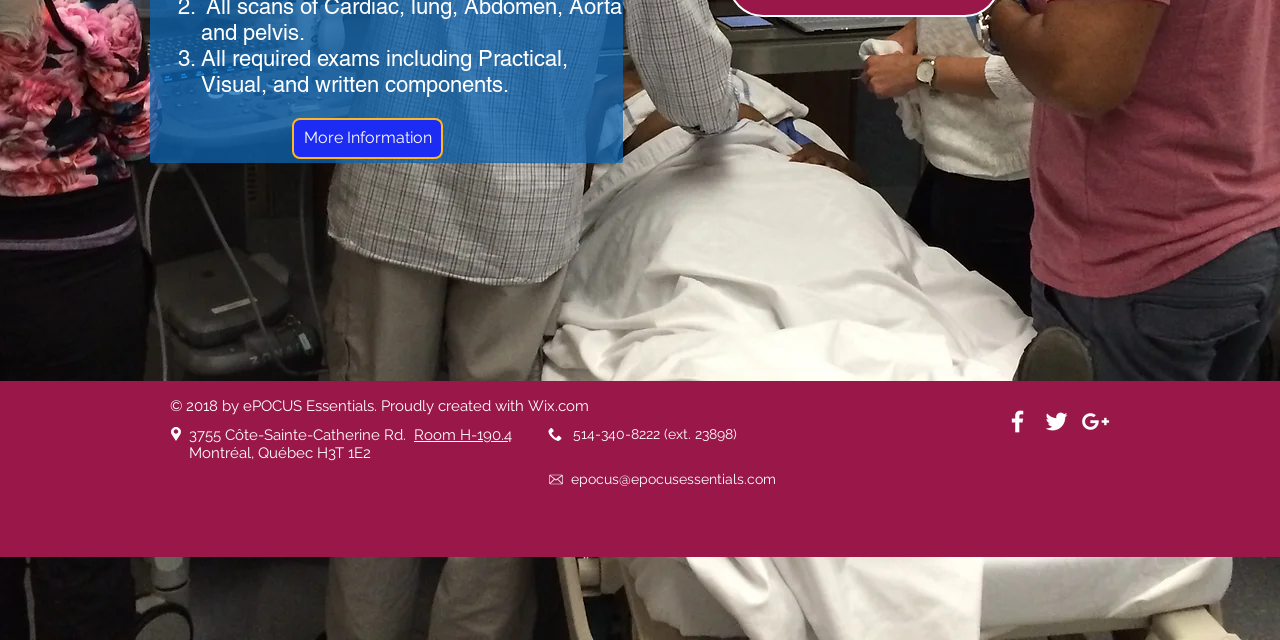Identify the bounding box coordinates for the UI element described as: "More Information". The coordinates should be provided as four floats between 0 and 1: [left, top, right, bottom].

[0.228, 0.184, 0.346, 0.248]